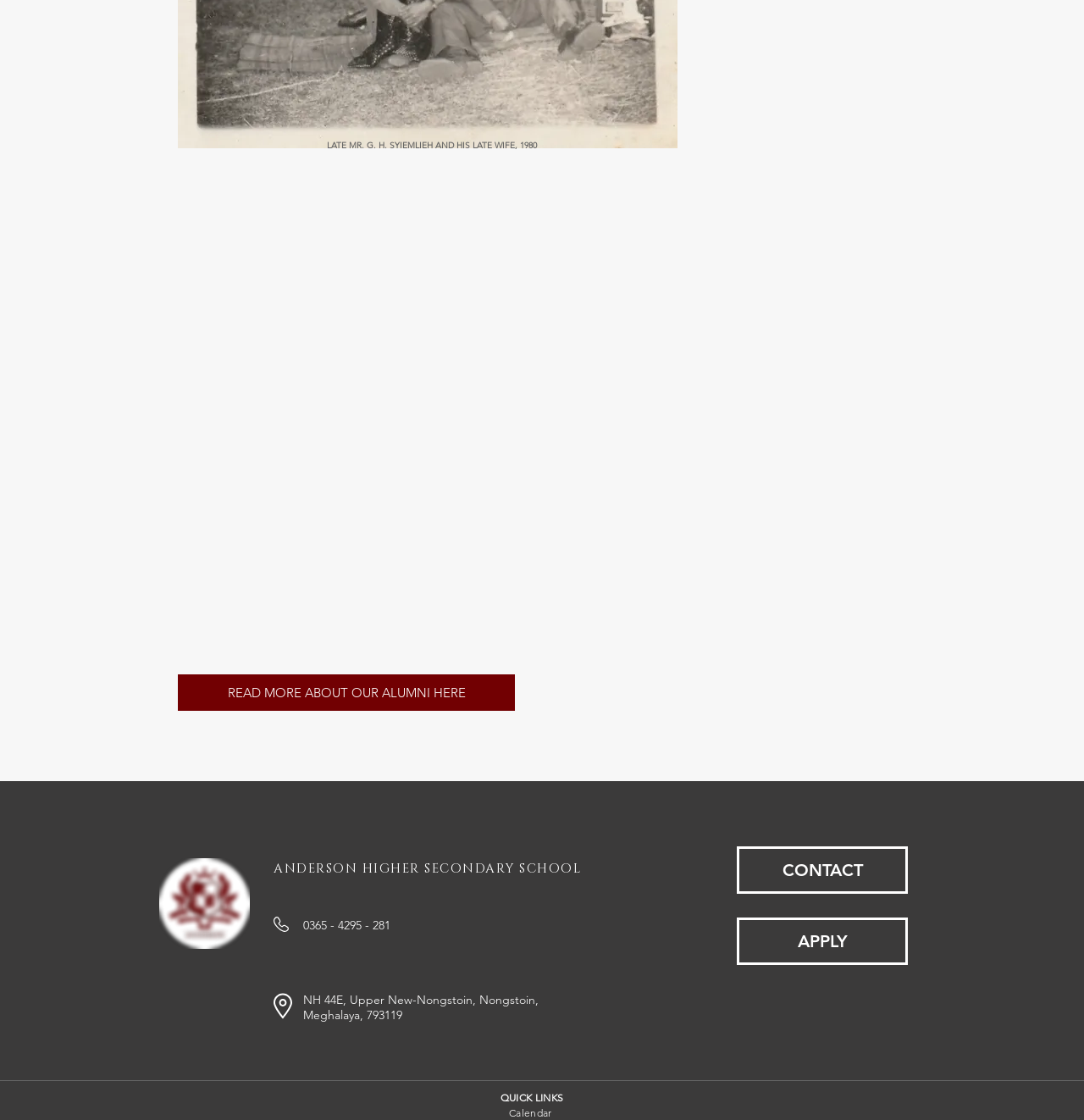Analyze the image and provide a detailed answer to the question: What is the name of the school?

The name of the school can be found in the heading element with the text 'ANDERSON HIGHER SECONDARY SCHOOL' and also in the link element with the text 'Anderson Higher Secondary School'.